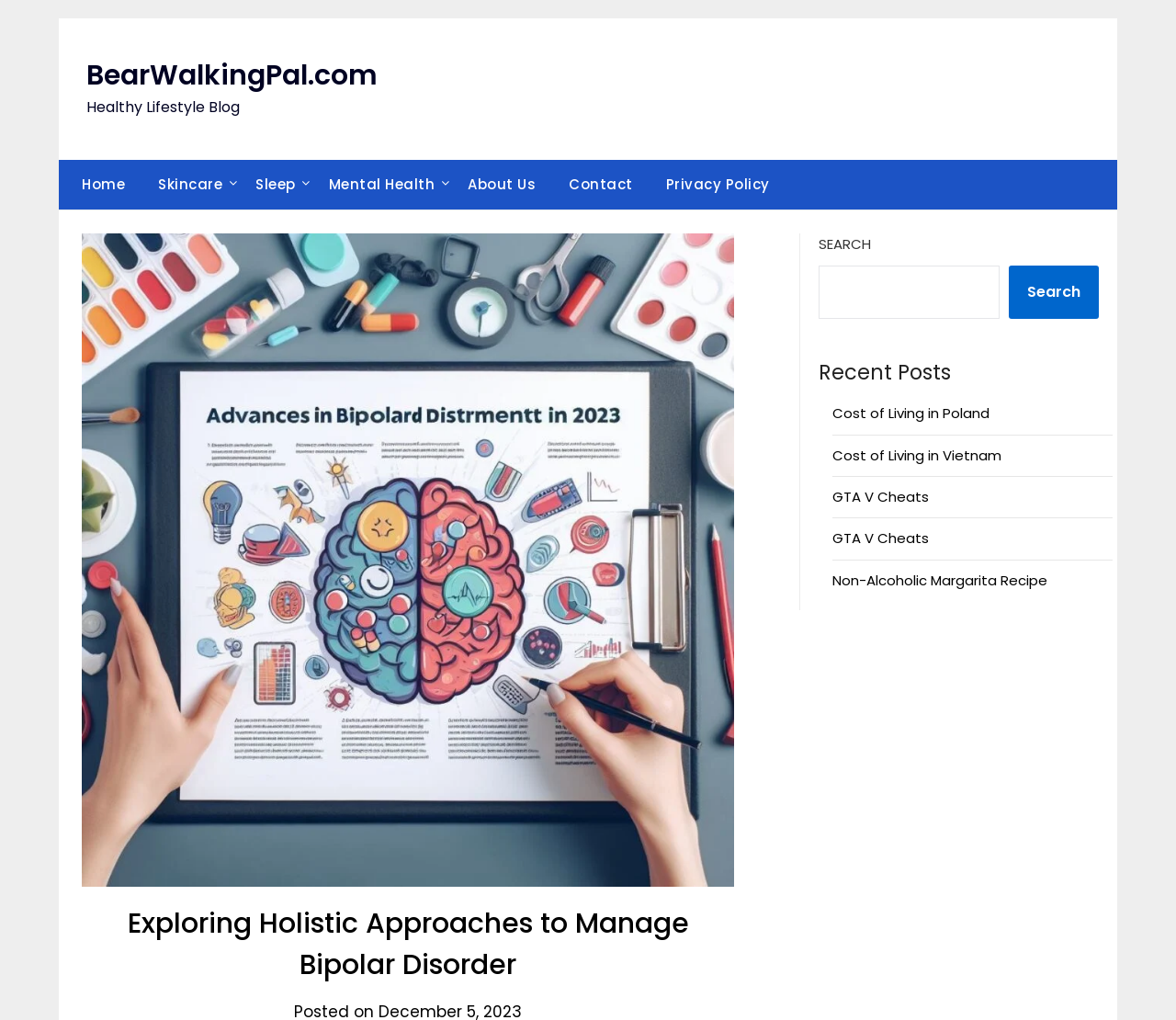How many links are in the navigation menu?
We need a detailed and exhaustive answer to the question. Please elaborate.

I counted the links in the navigation menu, which are 'Home', 'Skincare', 'Sleep', 'Mental Health', 'About Us', 'Contact', and 'Privacy Policy', and found that there are 7 links in total.